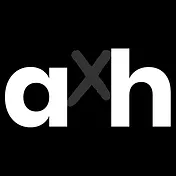What is the color of the 'x' in the logo?
Using the image as a reference, answer the question with a short word or phrase.

gray